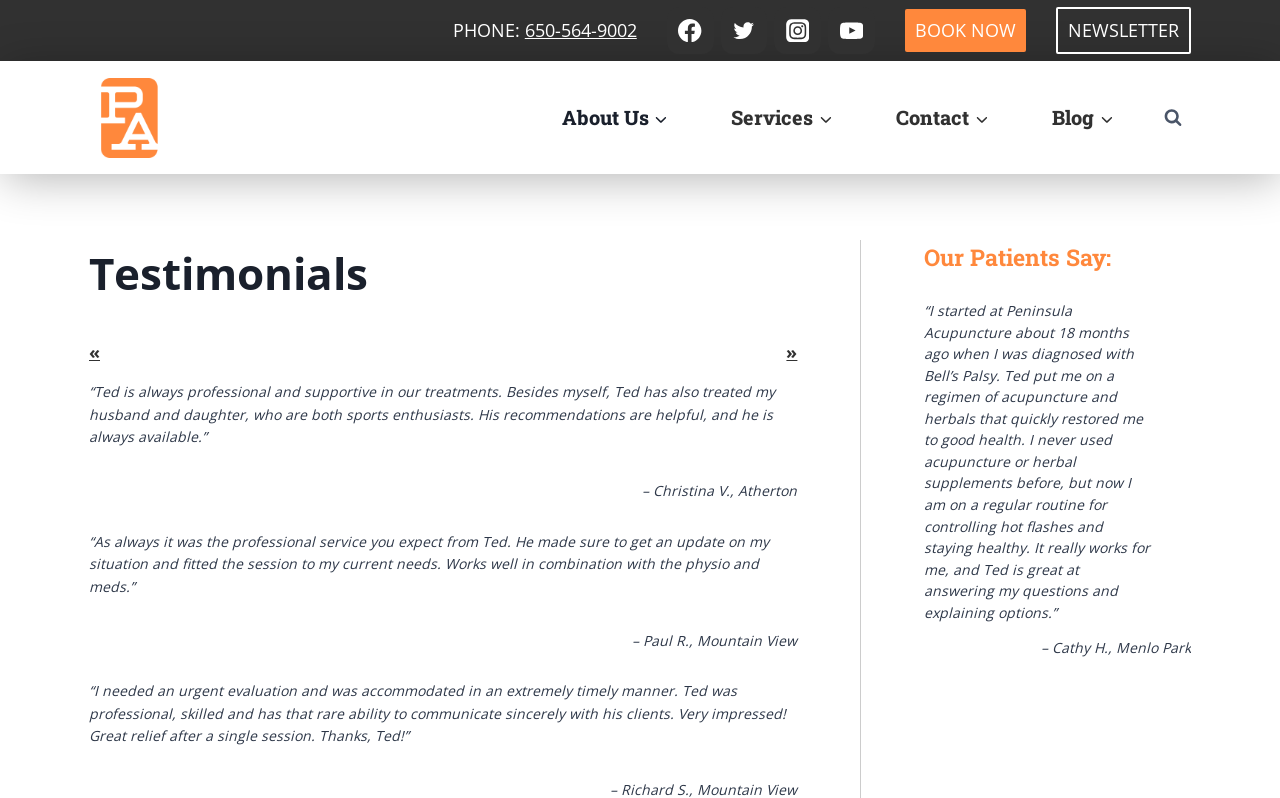Please find the bounding box coordinates of the element that needs to be clicked to perform the following instruction: "Book an appointment". The bounding box coordinates should be four float numbers between 0 and 1, represented as [left, top, right, bottom].

[0.707, 0.011, 0.802, 0.066]